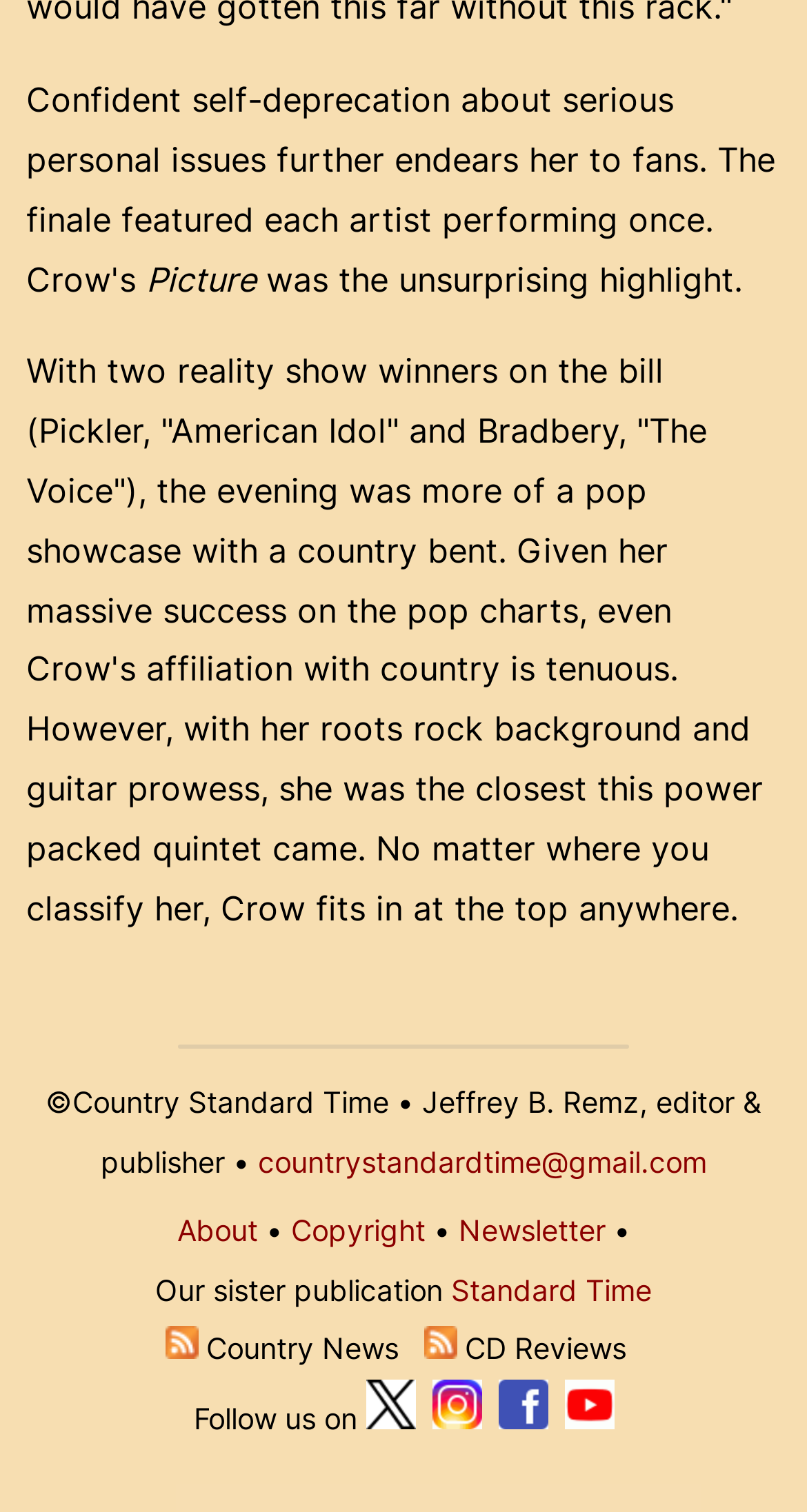How many social media platforms are linked on the website?
Can you provide an in-depth and detailed response to the question?

The website's footer section contains links to four social media platforms: Twitter, Instagram, Facebook, and YouTube. Each platform has an accompanying image icon.